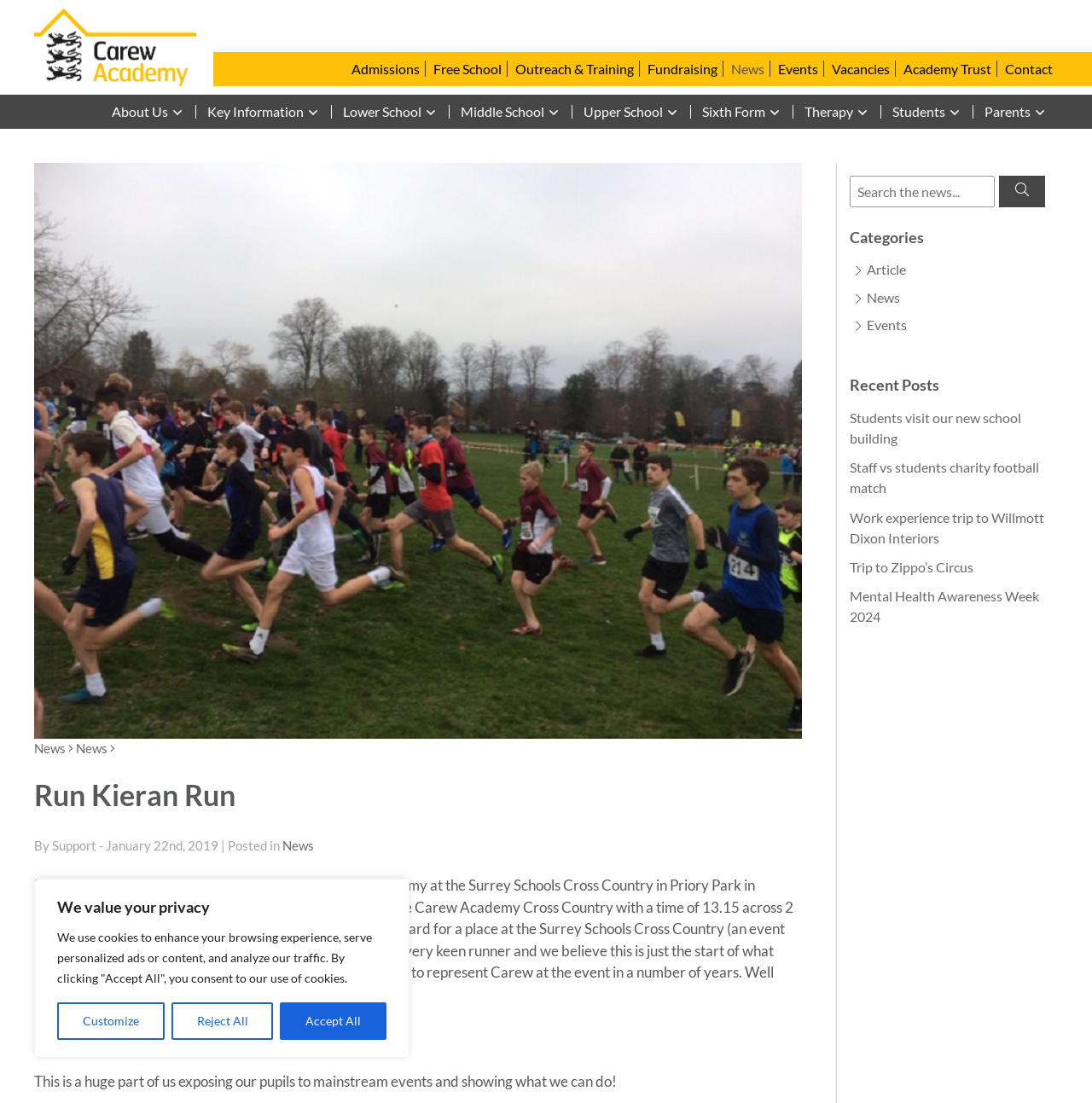Determine the primary headline of the webpage.

Run Kieran Run